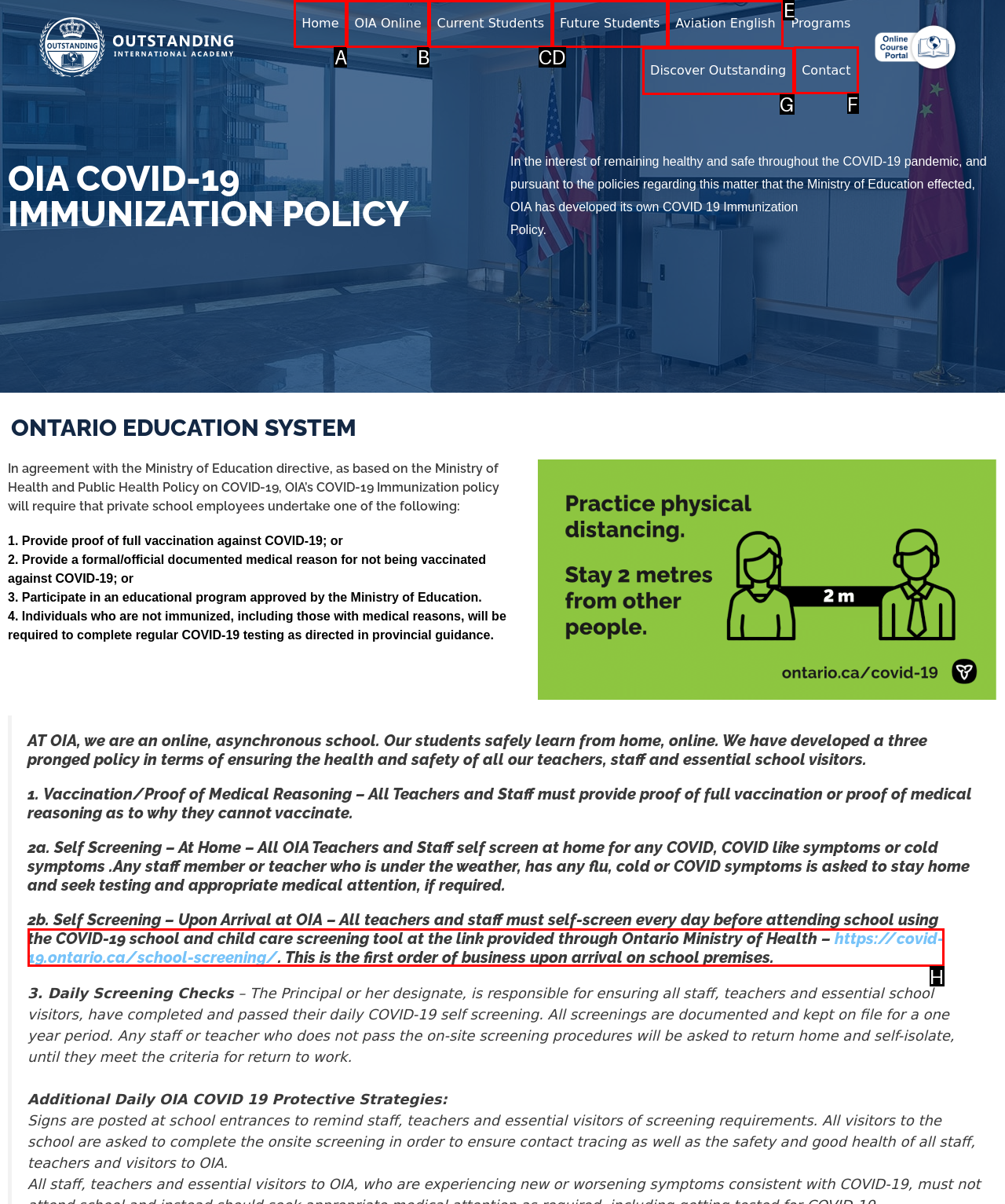Indicate the HTML element that should be clicked to perform the task: Click Contact Reply with the letter corresponding to the chosen option.

F